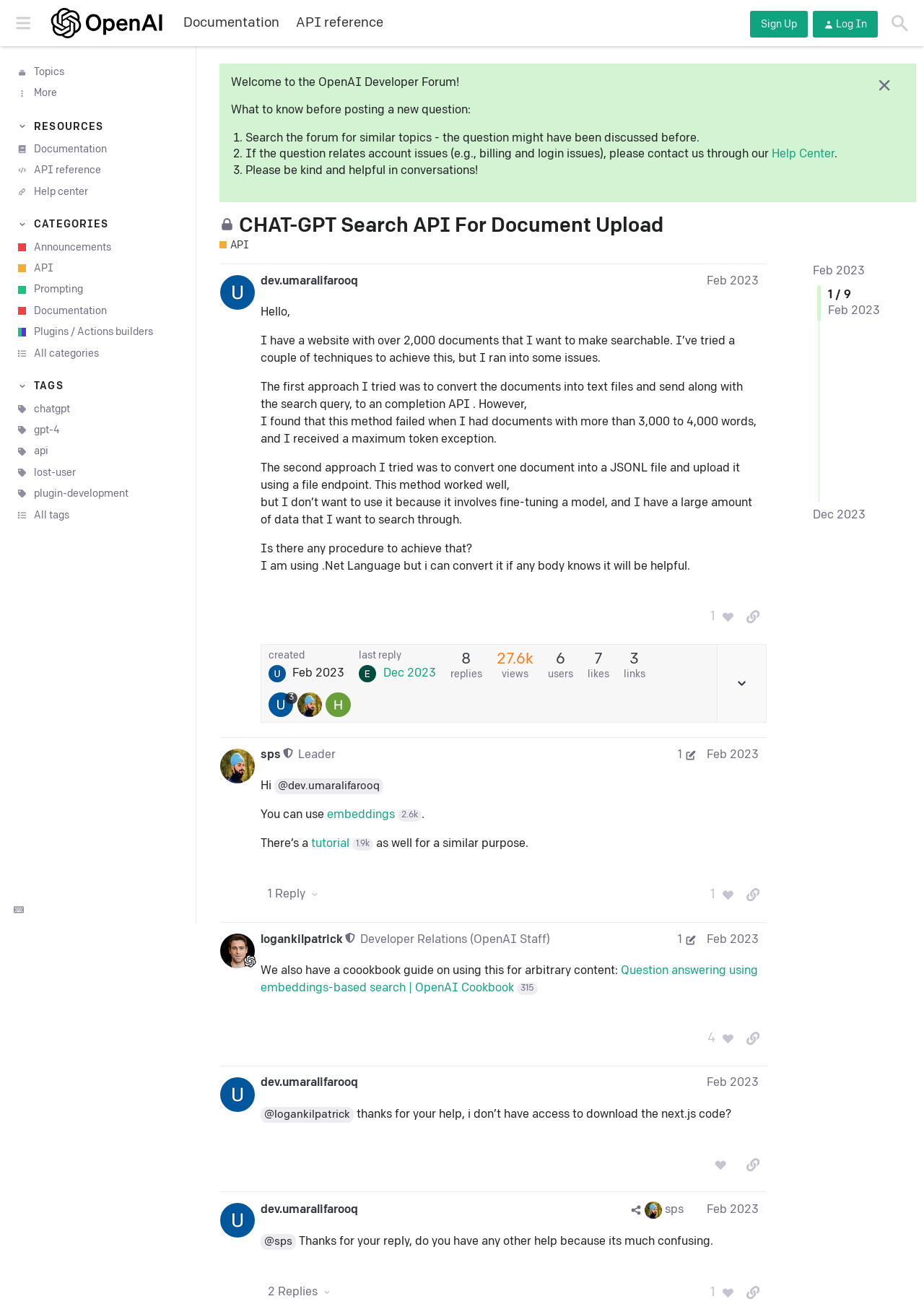Pinpoint the bounding box coordinates of the element that must be clicked to accomplish the following instruction: "Click on the 'Sign Up' button". The coordinates should be in the format of four float numbers between 0 and 1, i.e., [left, top, right, bottom].

[0.812, 0.009, 0.874, 0.029]